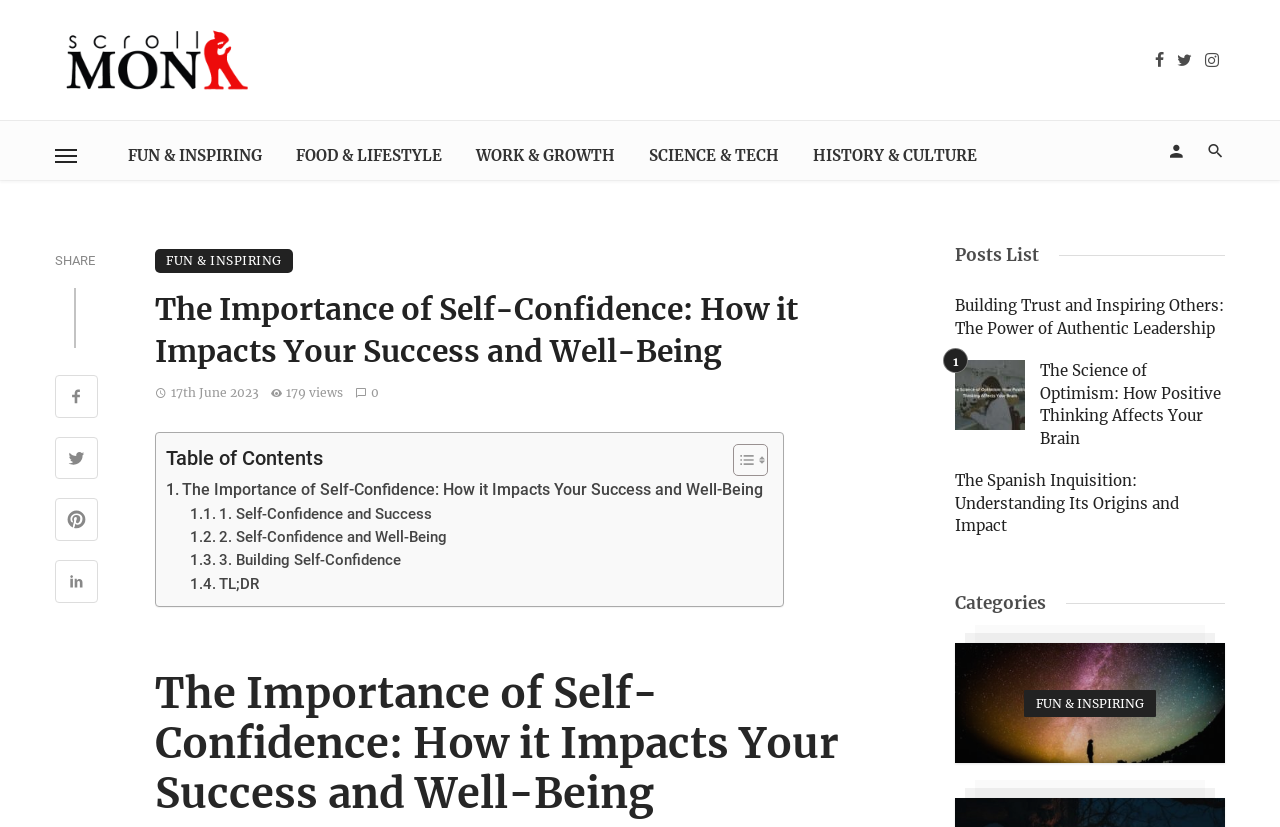Select the bounding box coordinates of the element I need to click to carry out the following instruction: "Read the article about Building Trust and Inspiring Others".

[0.746, 0.357, 0.957, 0.412]